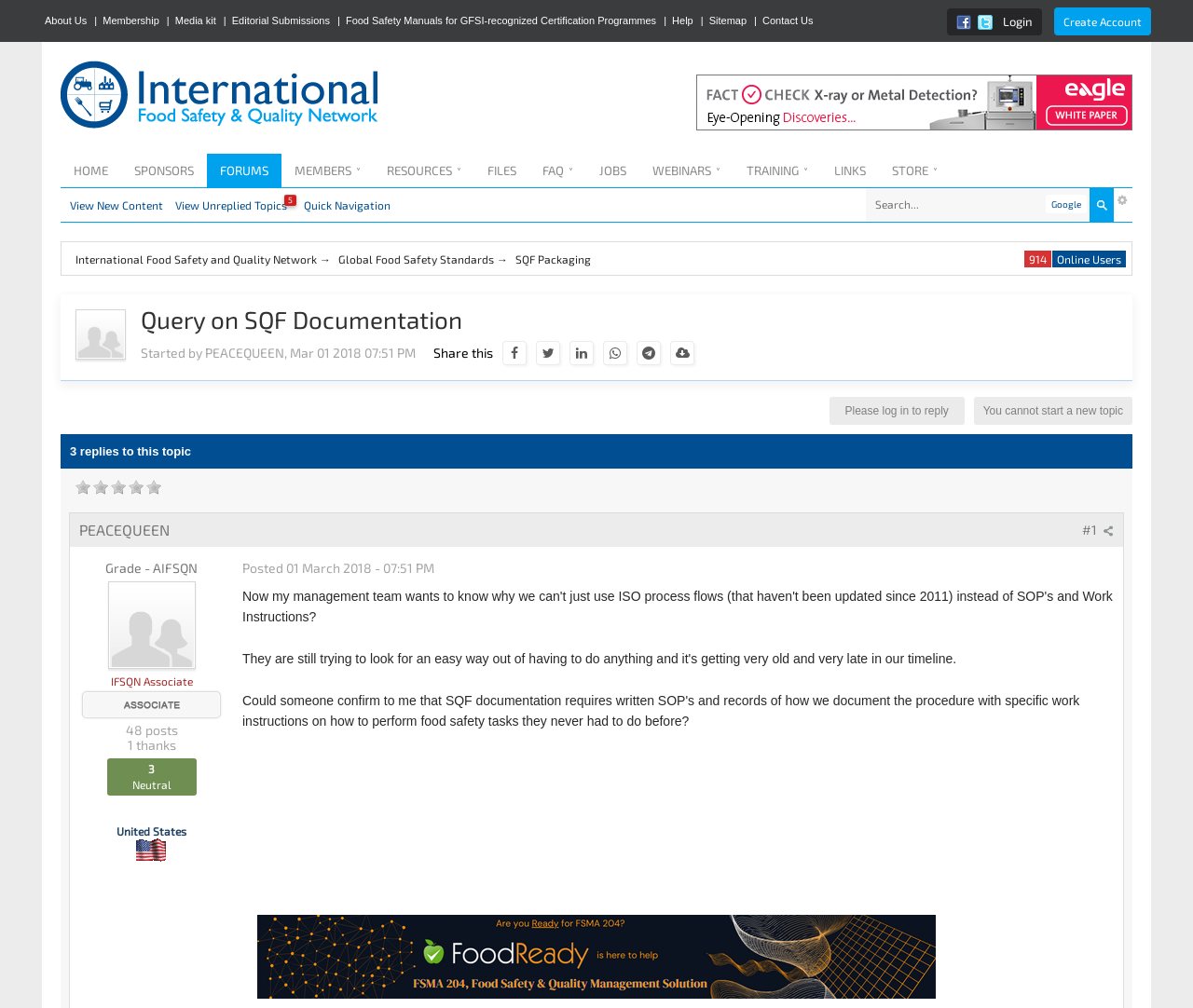Please examine the image and answer the question with a detailed explanation:
How many thanks does the user PEACEQUEEN have?

This answer can be found by looking at the text '1 thanks' which is located at the middle of the webpage, indicating the number of thanks the user PEACEQUEEN has.